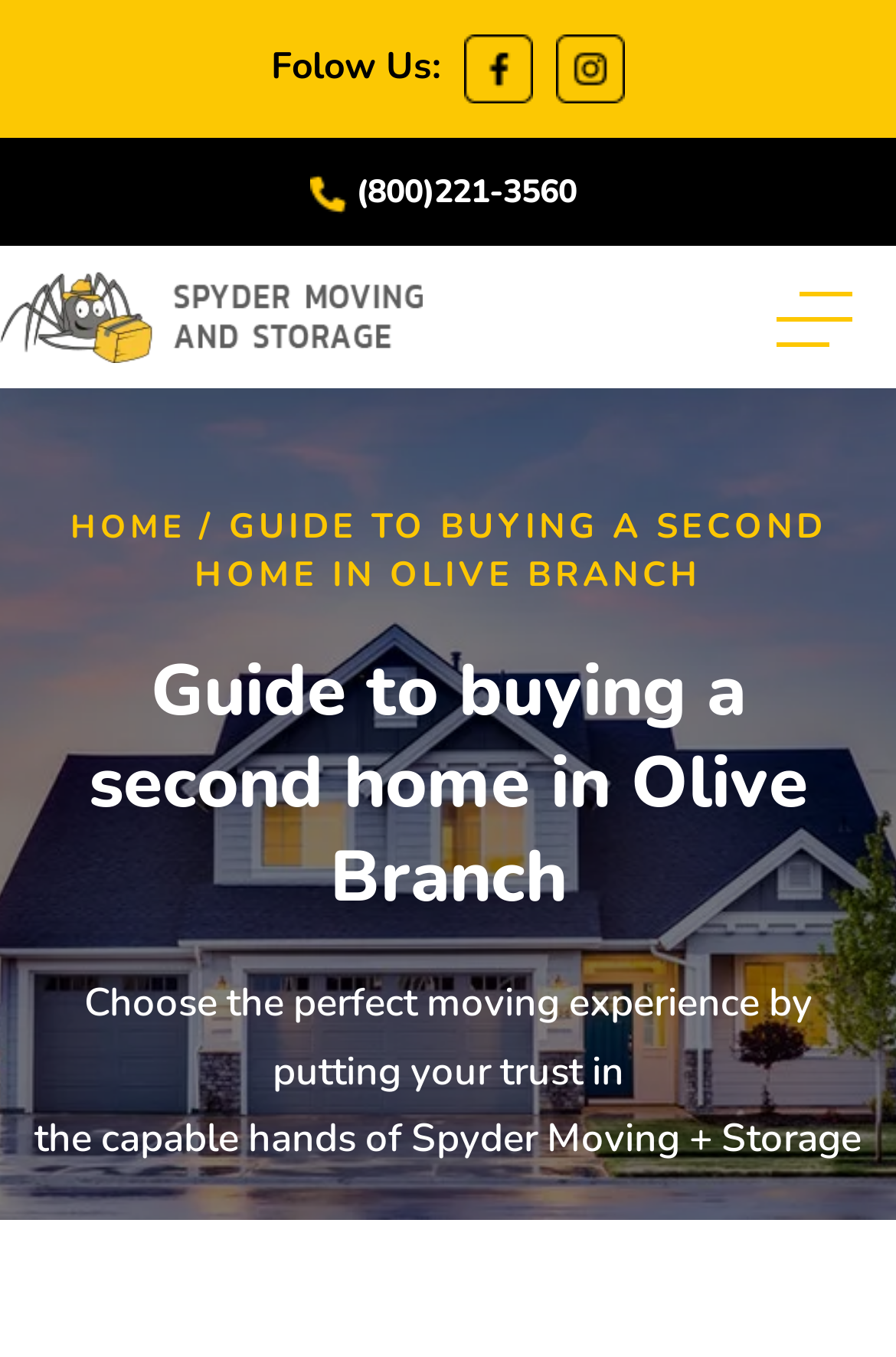Determine the bounding box for the UI element as described: "alt="instagram"". The coordinates should be represented as four float numbers between 0 and 1, formatted as [left, top, right, bottom].

[0.621, 0.025, 0.697, 0.076]